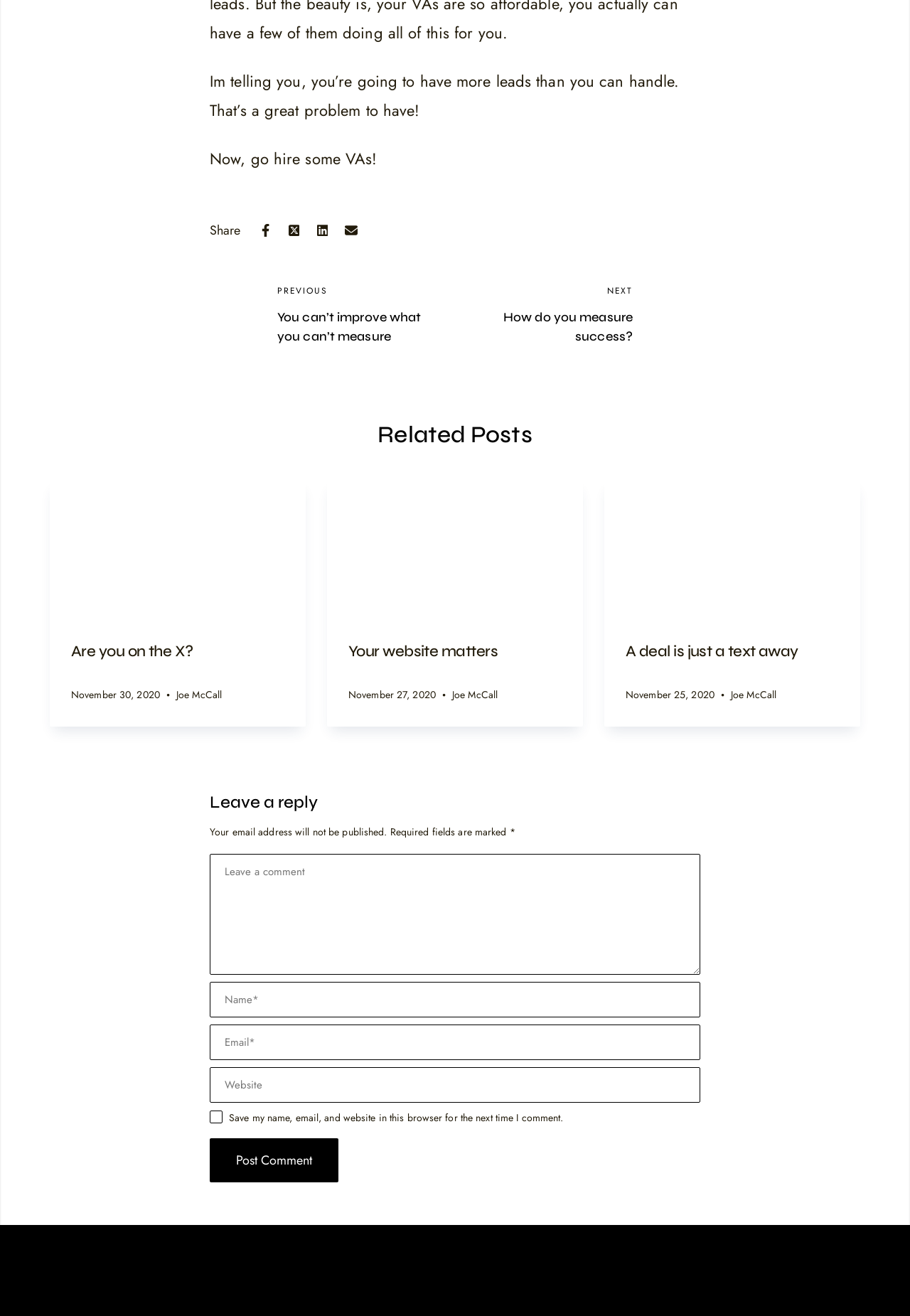What are the terms and conditions for?
Please provide a comprehensive answer based on the contents of the image.

The terms and conditions link is provided at the bottom of the webpage, suggesting that it outlines the rules and guidelines for using the website.